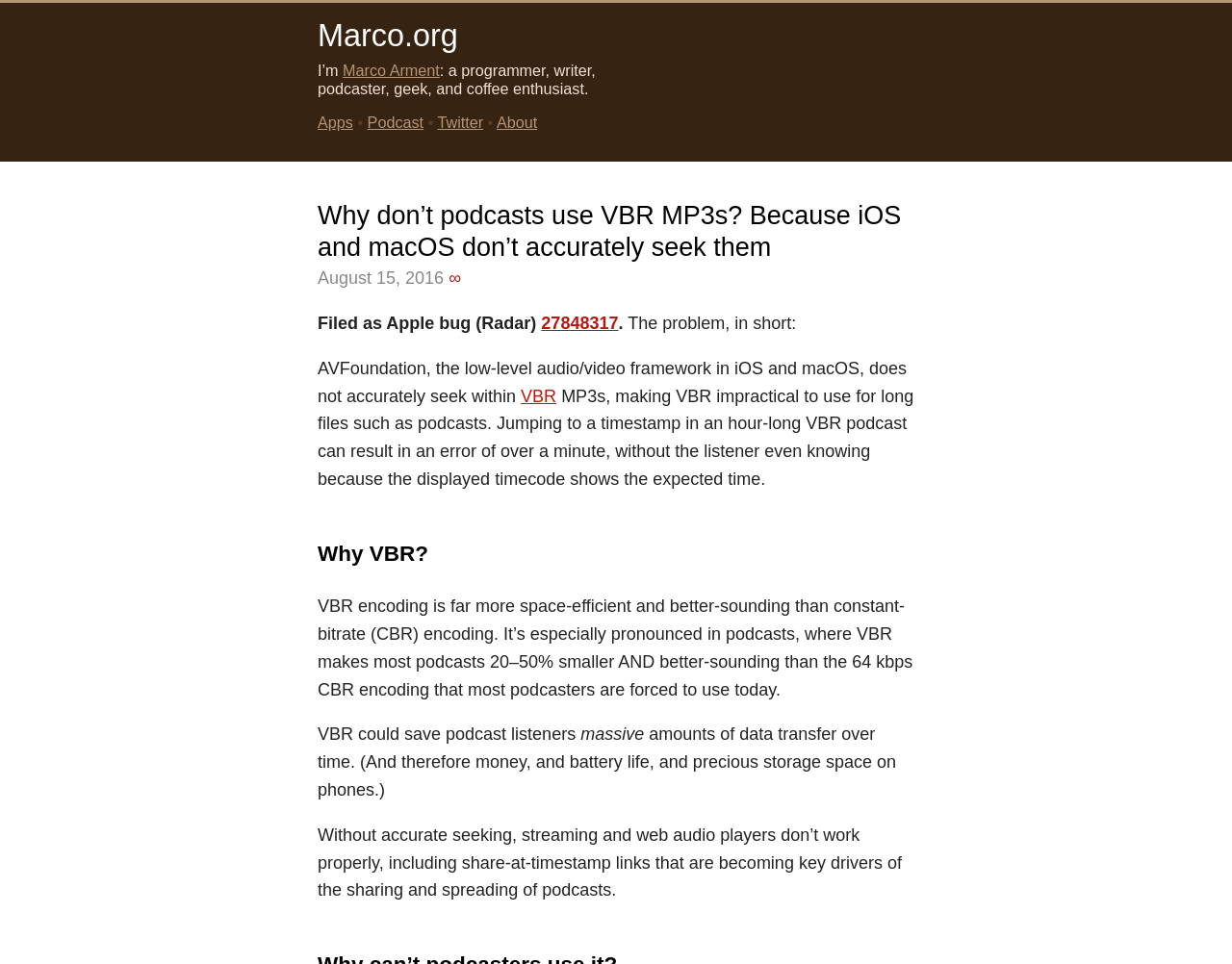Reply to the question with a brief word or phrase: What is the benefit of using VBR encoding?

space-efficient and better-sounding